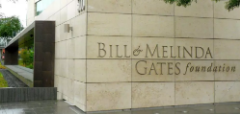Please answer the following question using a single word or phrase: 
What is the foundation's focus?

Global health, education, poverty